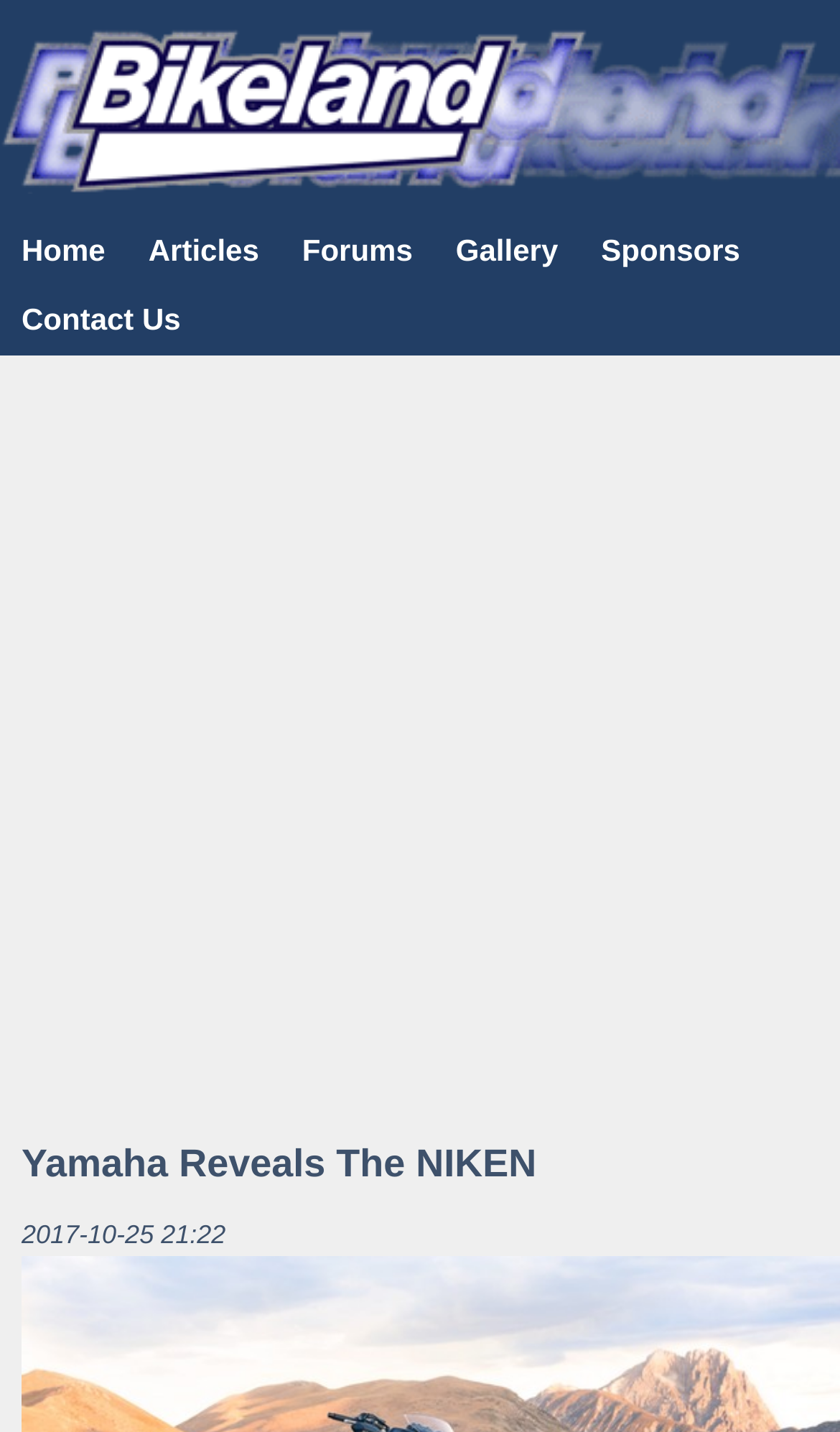Respond with a single word or phrase to the following question:
What is the purpose of the iframe on this webpage?

Advertisement